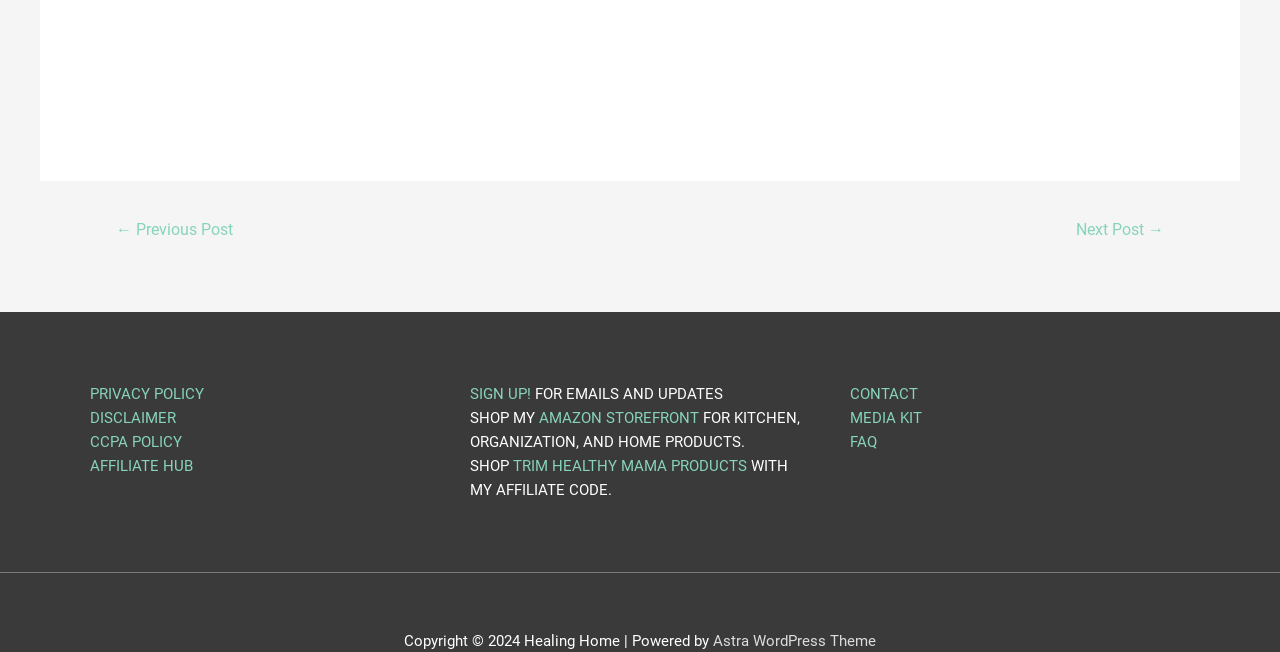Please determine the bounding box coordinates of the section I need to click to accomplish this instruction: "contact the website owner".

[0.664, 0.59, 0.717, 0.618]